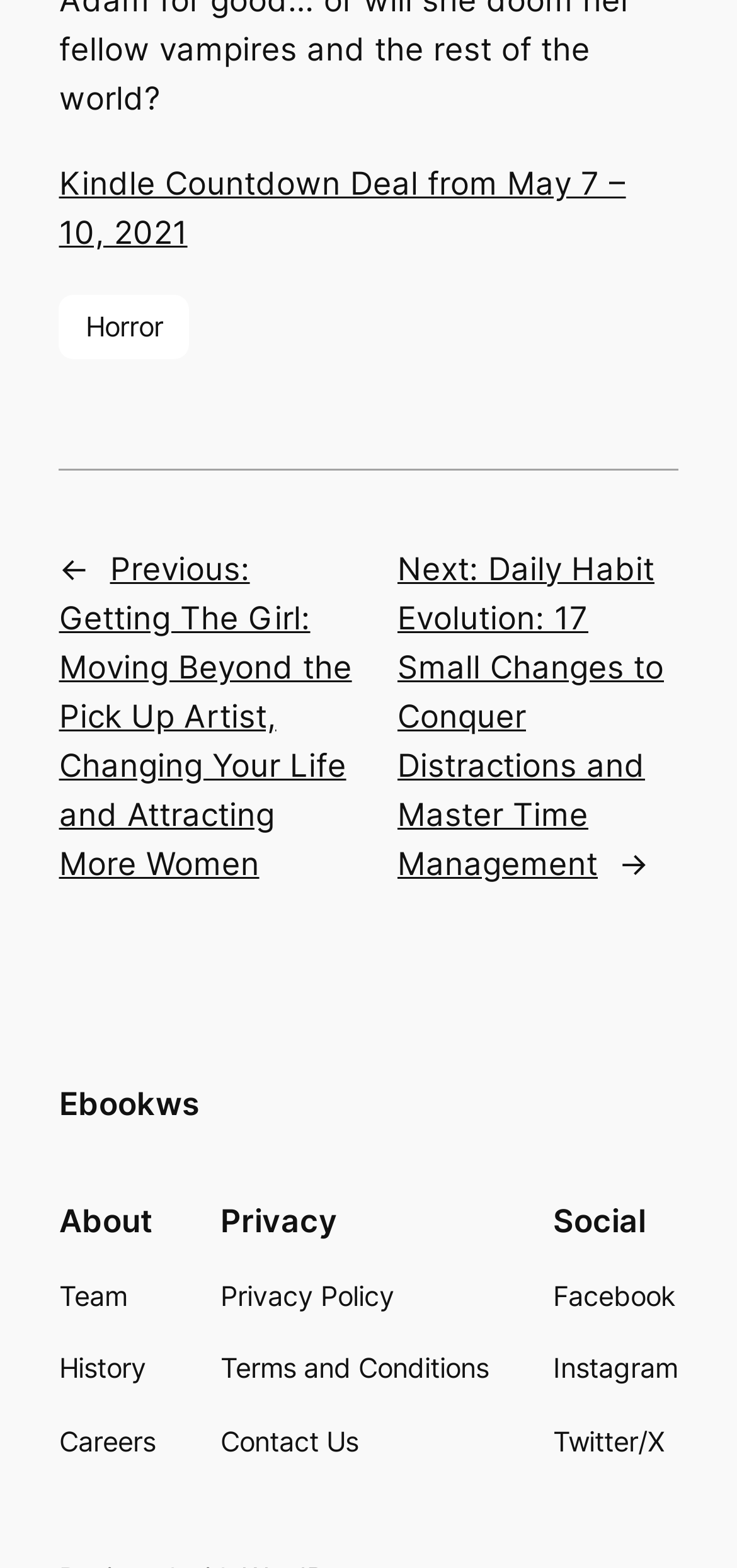Pinpoint the bounding box coordinates of the clickable element to carry out the following instruction: "Check privacy policy."

[0.299, 0.813, 0.535, 0.84]